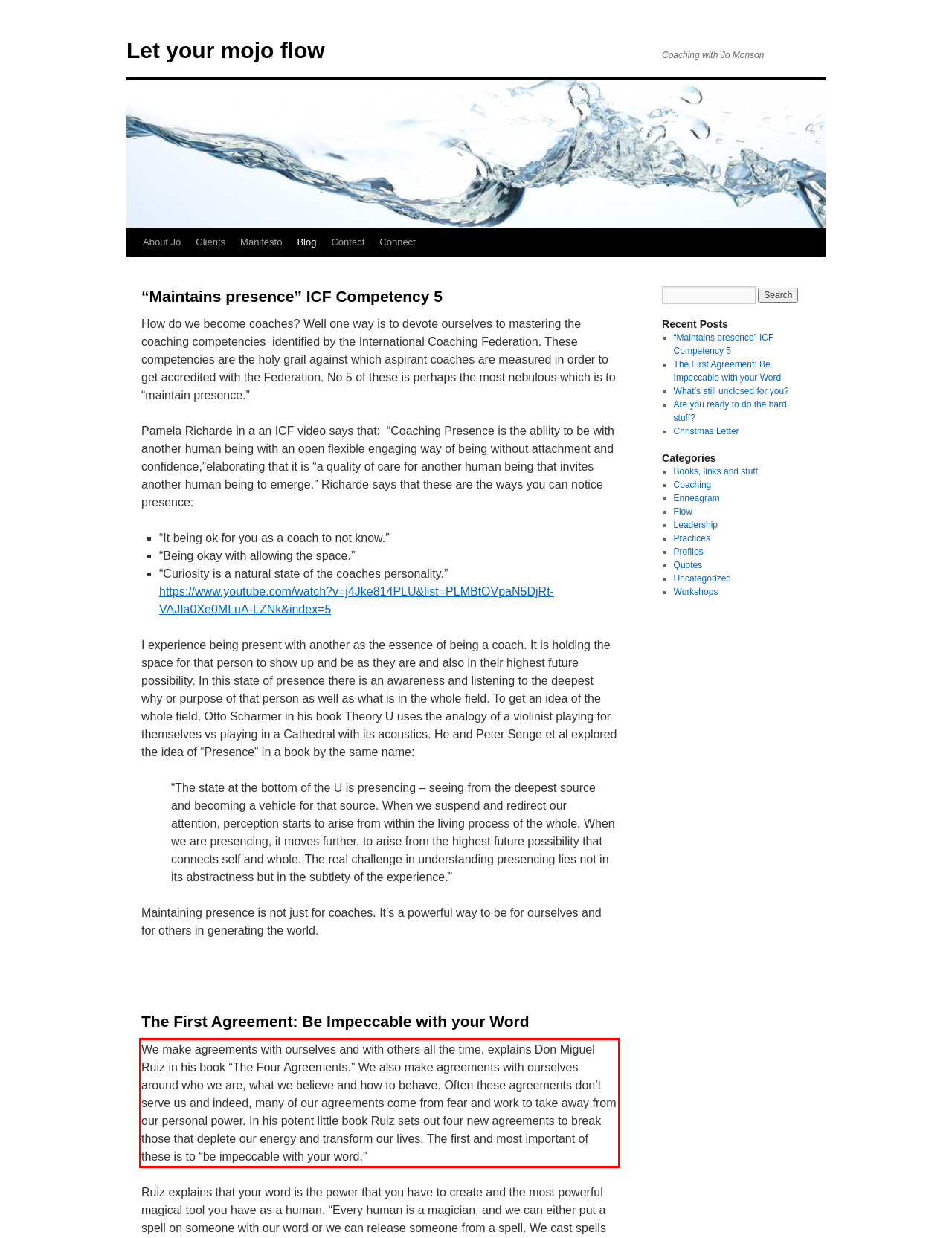You have a screenshot of a webpage with a UI element highlighted by a red bounding box. Use OCR to obtain the text within this highlighted area.

We make agreements with ourselves and with others all the time, explains Don Miguel Ruiz in his book “The Four Agreements.” We also make agreements with ourselves around who we are, what we believe and how to behave. Often these agreements don’t serve us and indeed, many of our agreements come from fear and work to take away from our personal power. In his potent little book Ruiz sets out four new agreements to break those that deplete our energy and transform our lives. The first and most important of these is to “be impeccable with your word.”